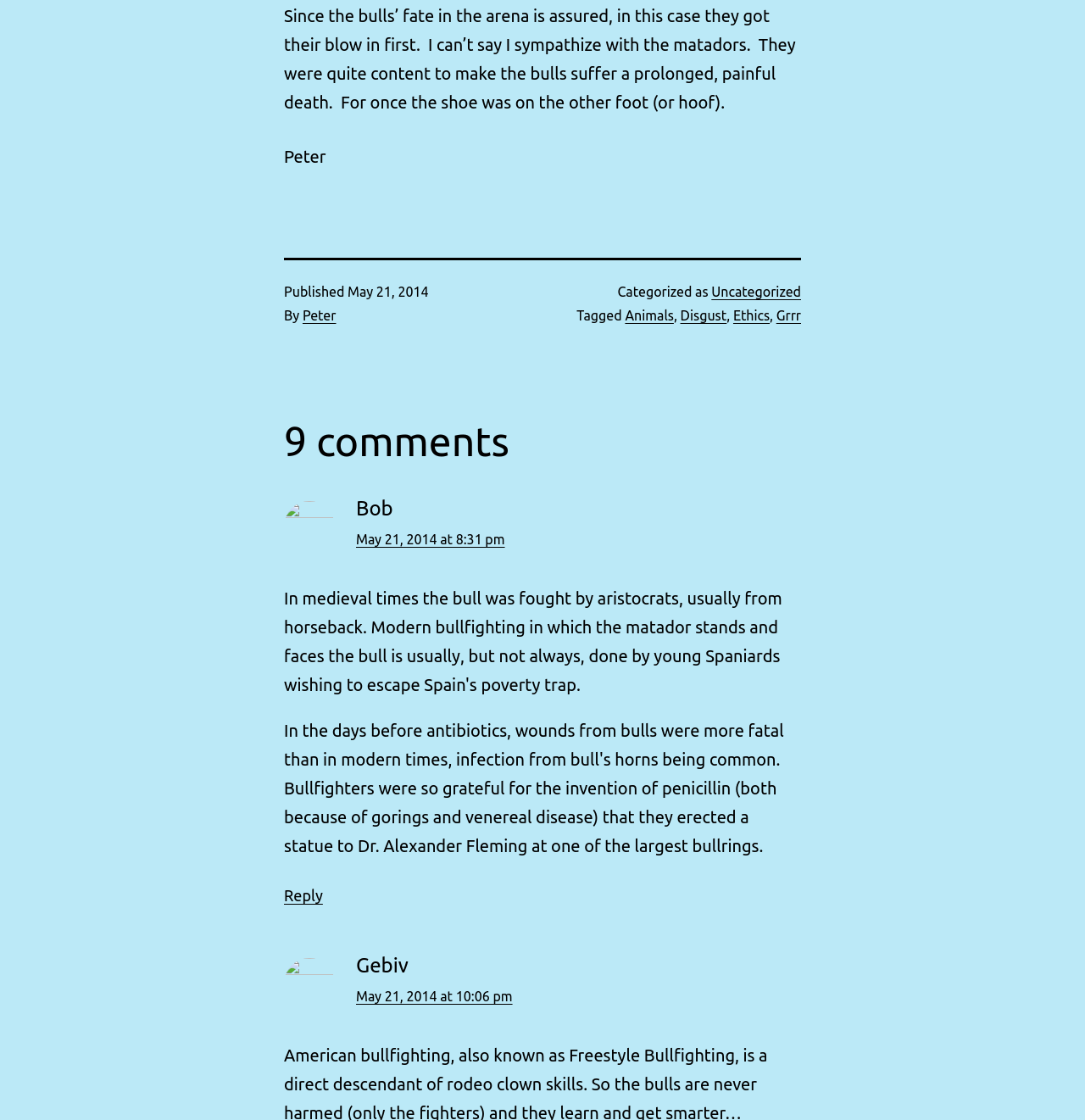Find the bounding box coordinates of the clickable element required to execute the following instruction: "View all posts categorized as Uncategorized". Provide the coordinates as four float numbers between 0 and 1, i.e., [left, top, right, bottom].

[0.656, 0.254, 0.738, 0.267]